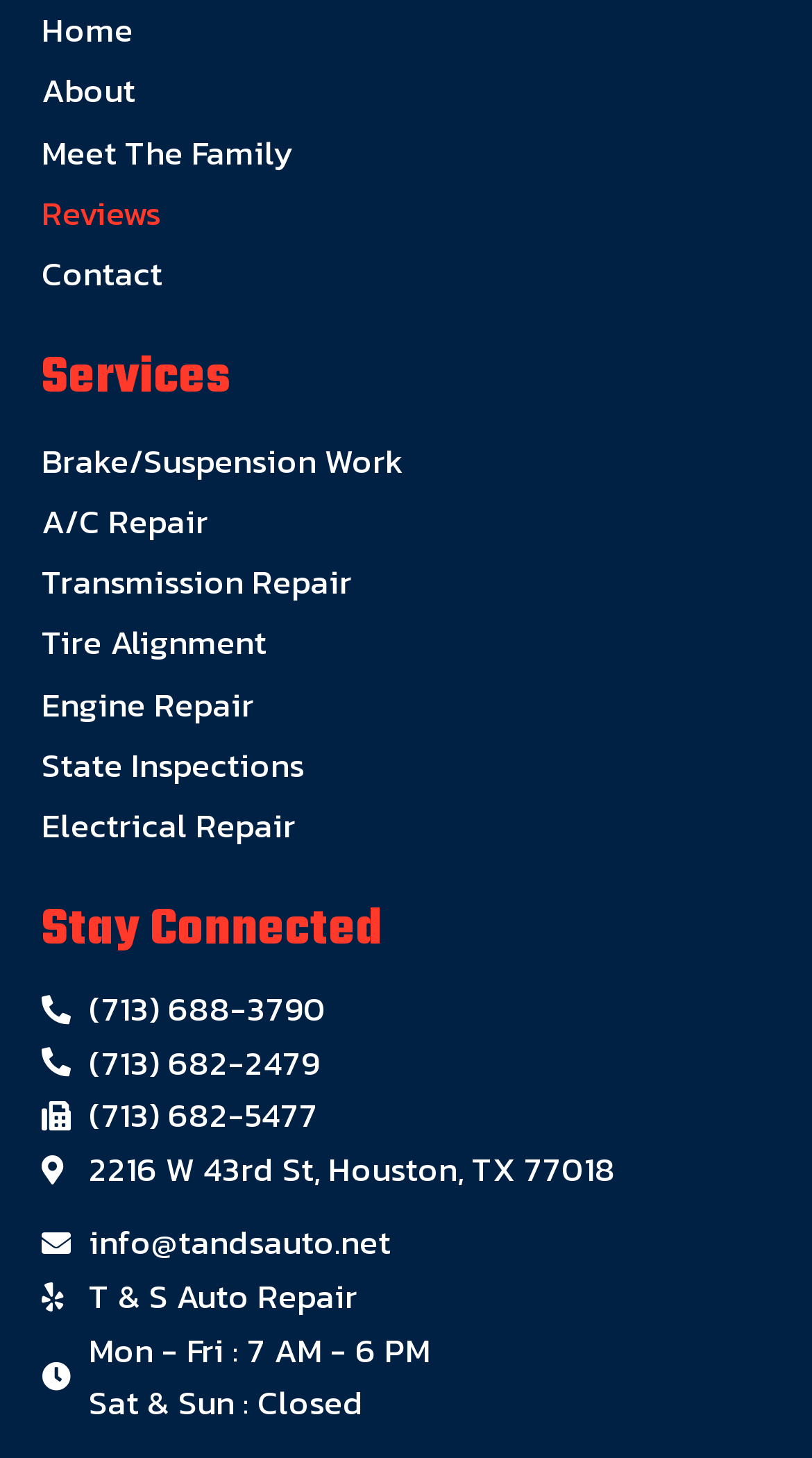Could you locate the bounding box coordinates for the section that should be clicked to accomplish this task: "call (713) 688-3790".

[0.051, 0.674, 0.949, 0.711]